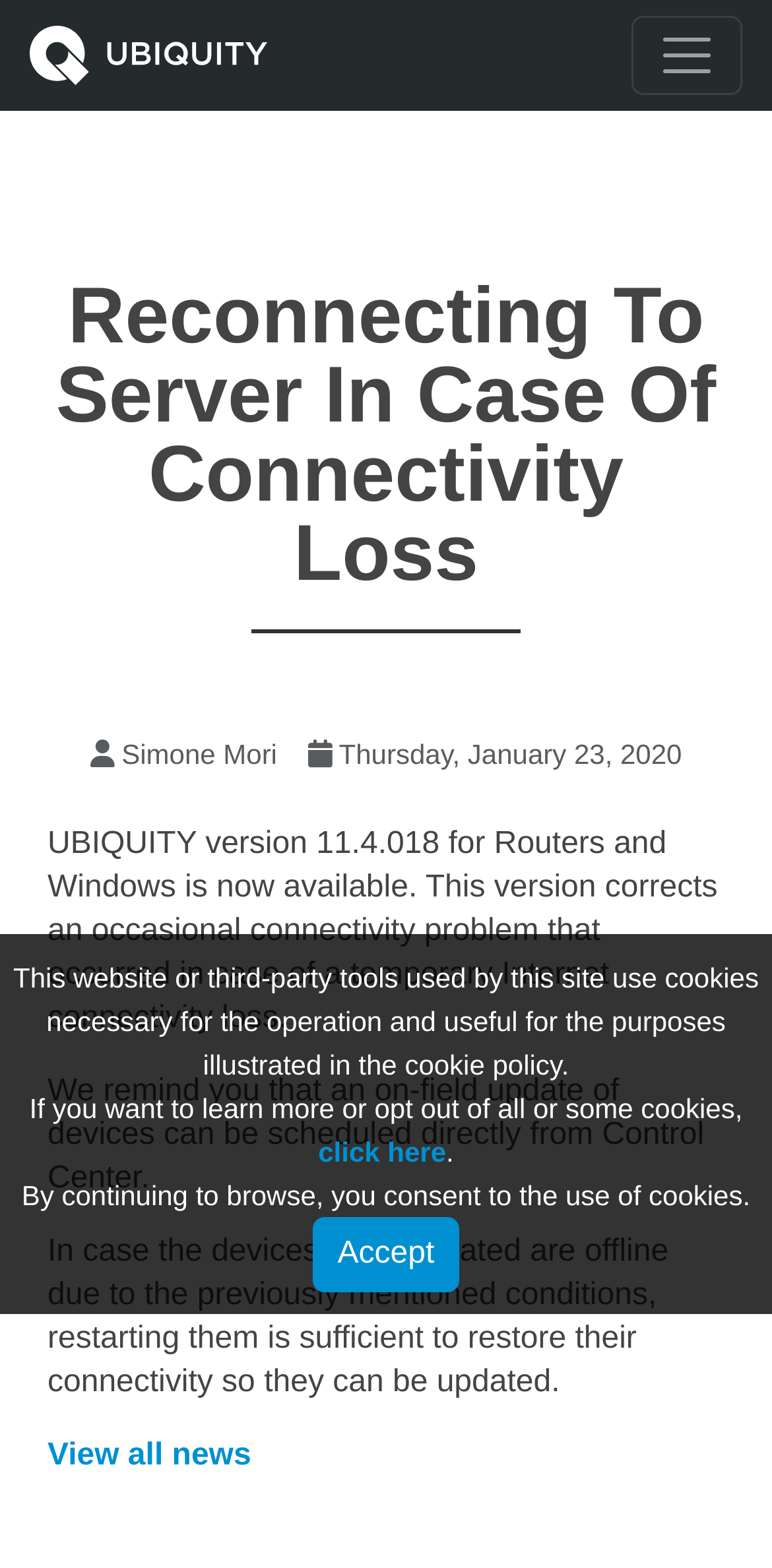Please give a short response to the question using one word or a phrase:
Who is the author of the latest article?

Simone Mori